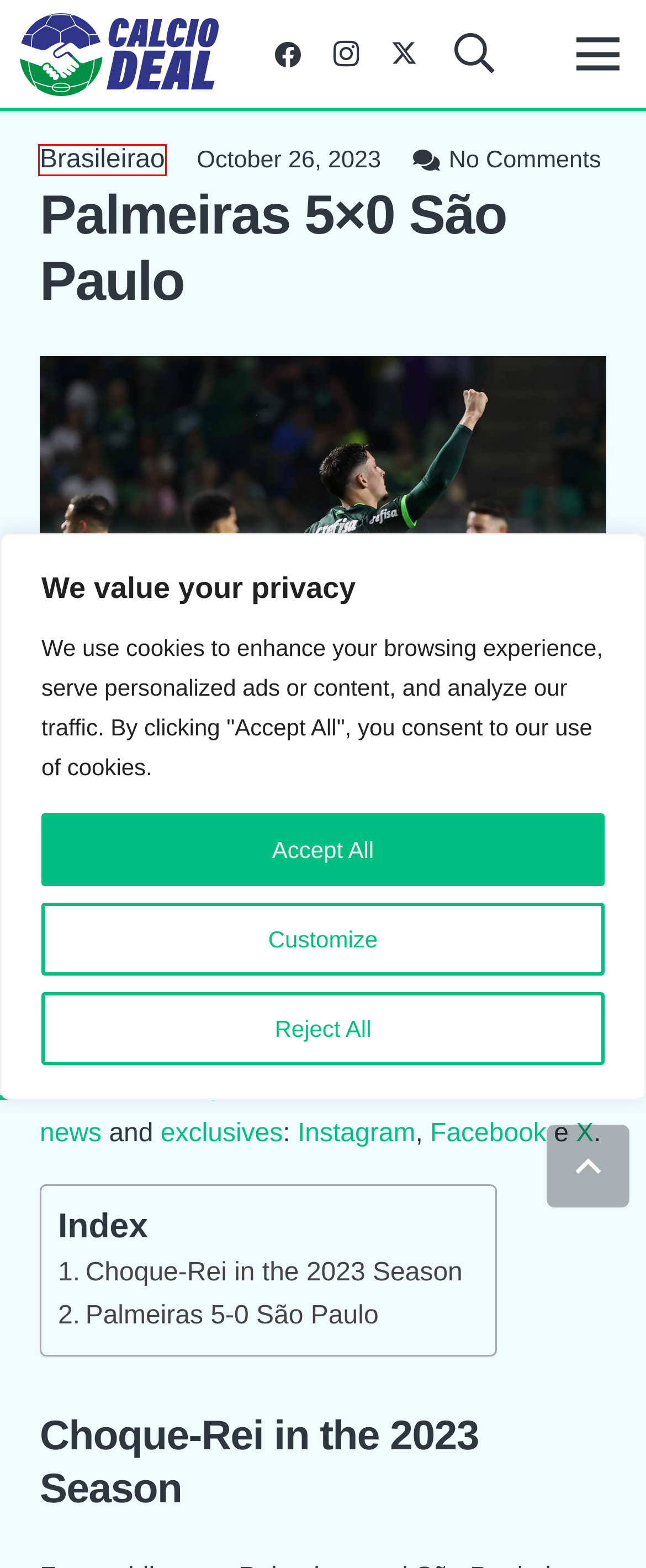Review the screenshot of a webpage that includes a red bounding box. Choose the most suitable webpage description that matches the new webpage after clicking the element within the red bounding box. Here are the candidates:
A. Champions League Final: Manchester City-Inter 1-0 - Calcio Deal
B. Inter wins GreNal 440 and recovers from Libertadores defeat - Calcio Deal
C. Privacy Policy - Calcio Deal
D. Vasco 4x2 Fluminense and 23rd round of Brasileirão - Calcio Deal
E. Brasileirao - Calcio Deal
F. International Football - Calcio Deal
G. Brazil: The 3 teams of Italian origins protagonists - Calcio Deal
H. Calcio Deal - Beyond the game - English - Calcio Deal

E